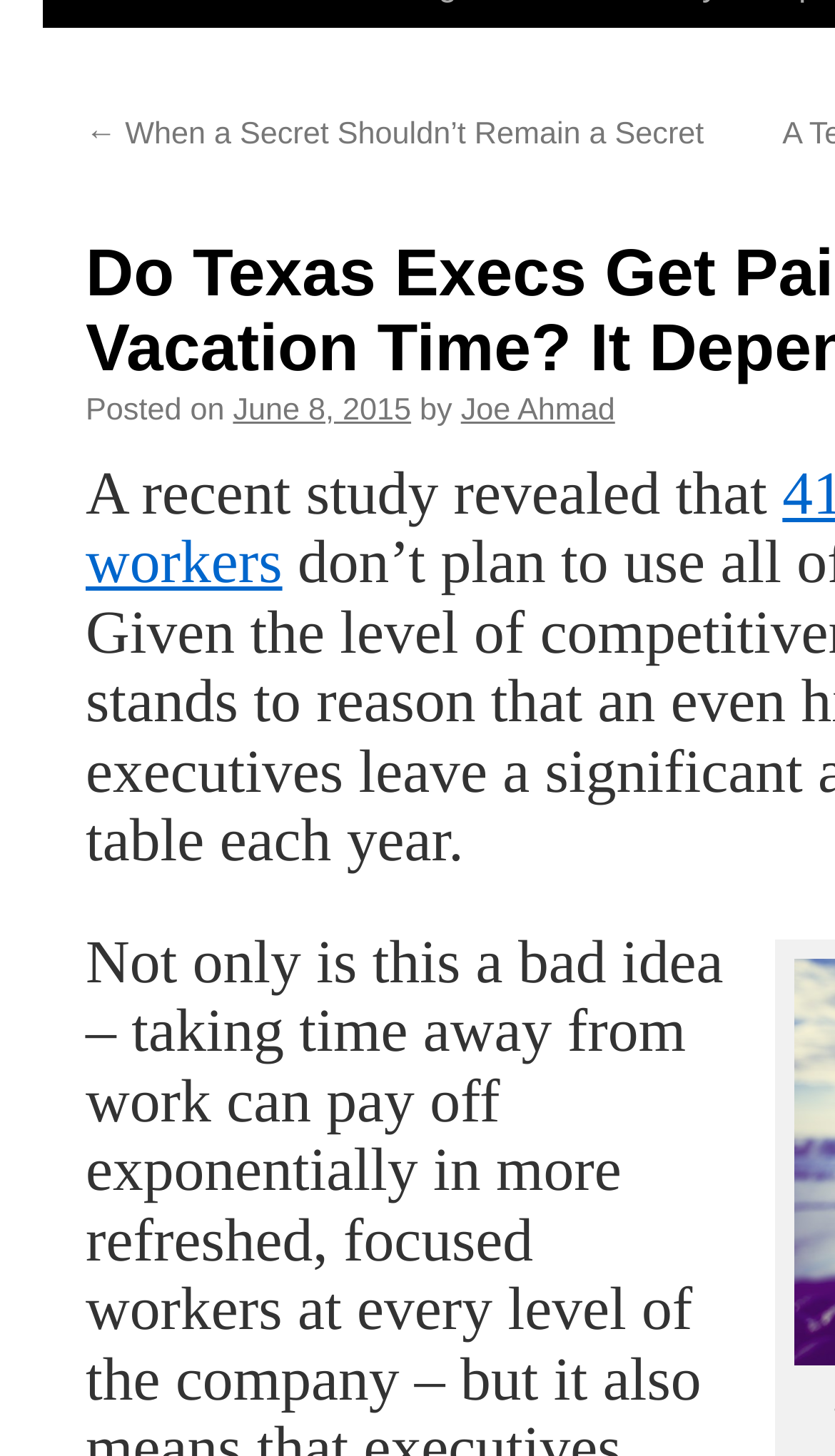Locate and provide the bounding box coordinates for the HTML element that matches this description: "June 8, 2015".

[0.279, 0.326, 0.492, 0.349]